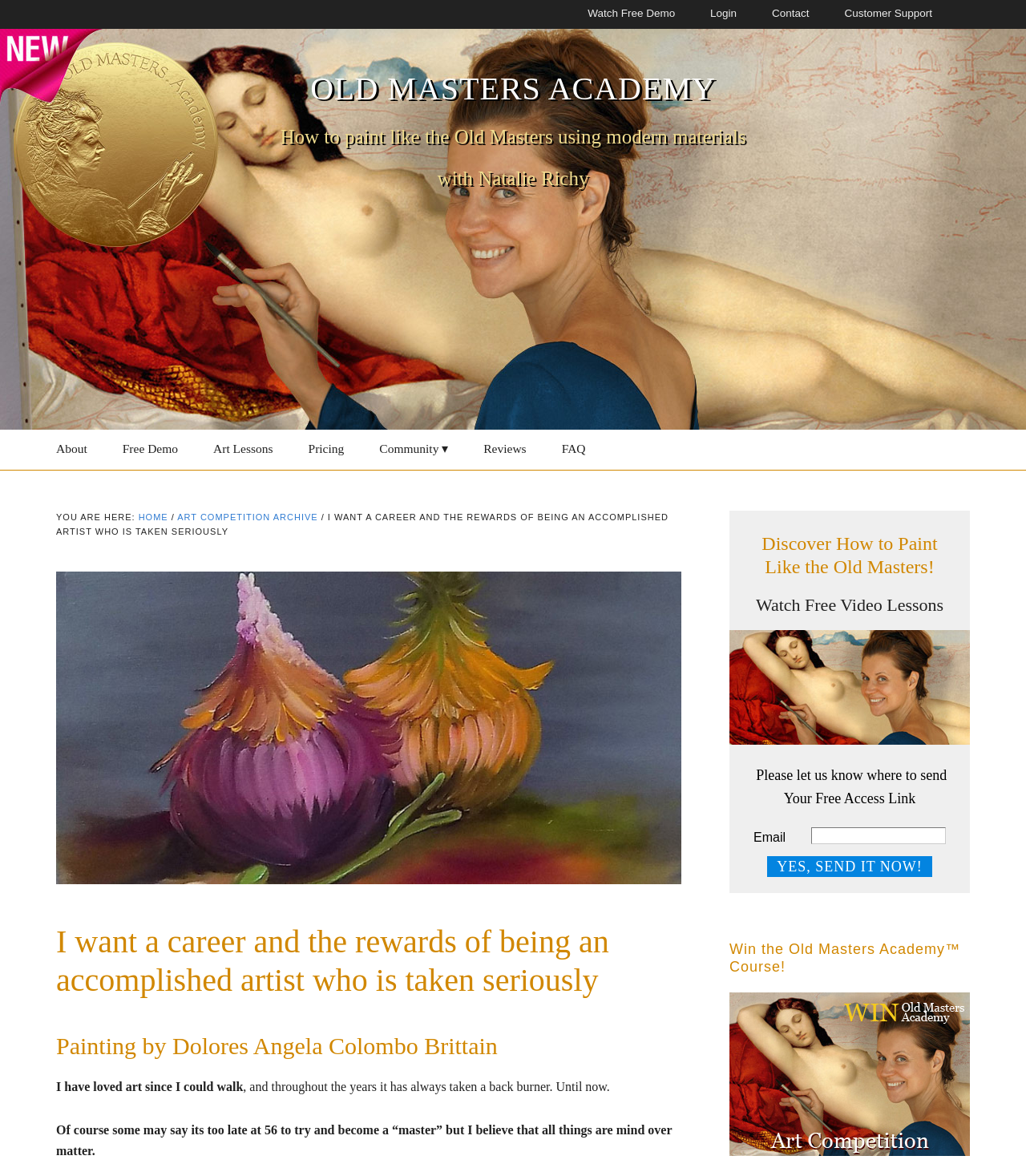Locate the bounding box coordinates of the element's region that should be clicked to carry out the following instruction: "Click on the 'Yes, Send it Now!' button". The coordinates need to be four float numbers between 0 and 1, i.e., [left, top, right, bottom].

[0.748, 0.728, 0.908, 0.746]